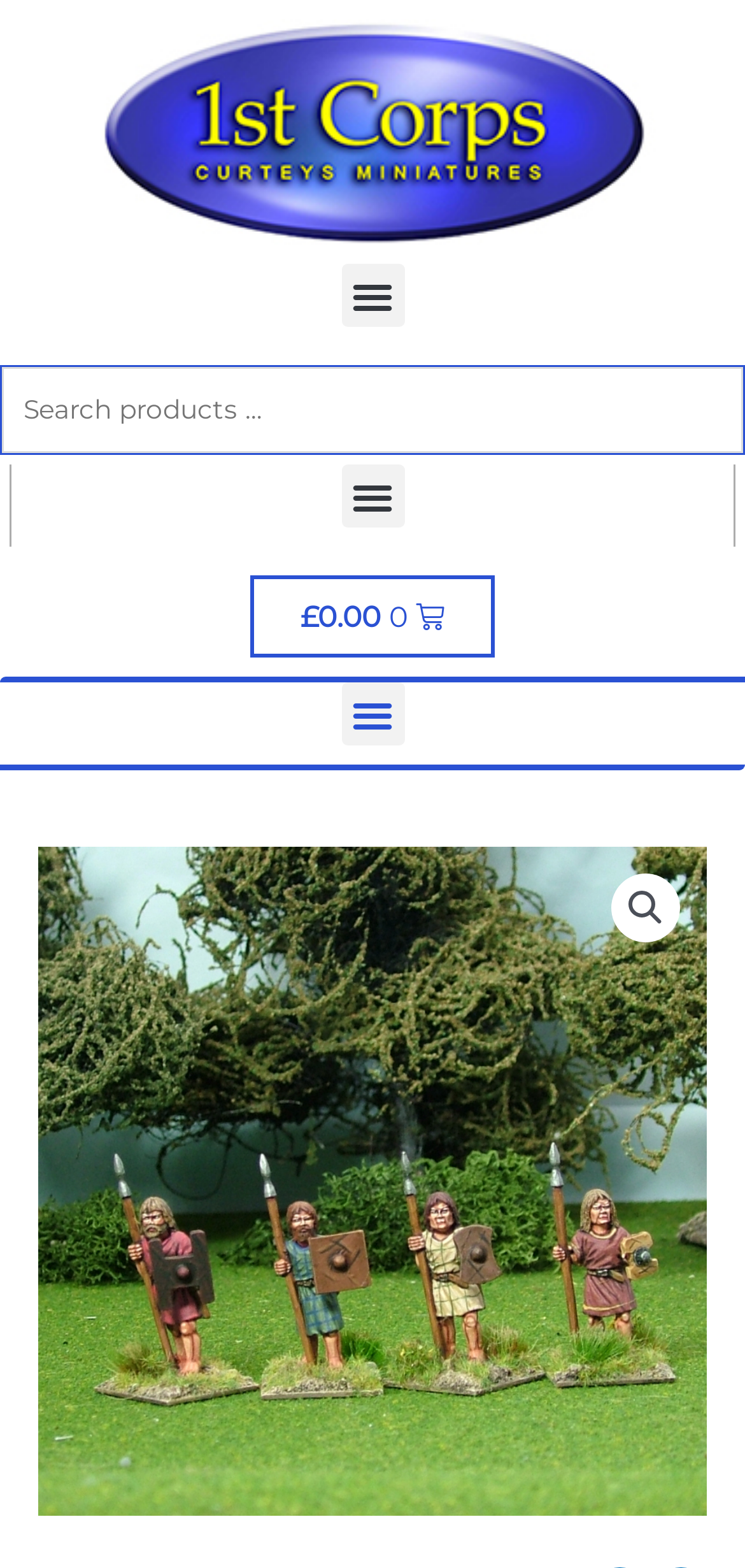Using the image as a reference, answer the following question in as much detail as possible:
What is the name of the product?

The name of the product can be found in the link element with the text 'Pict05 Warriors Standing with Spears 1' which is a child element of the button with the text 'Menu Toggle'.